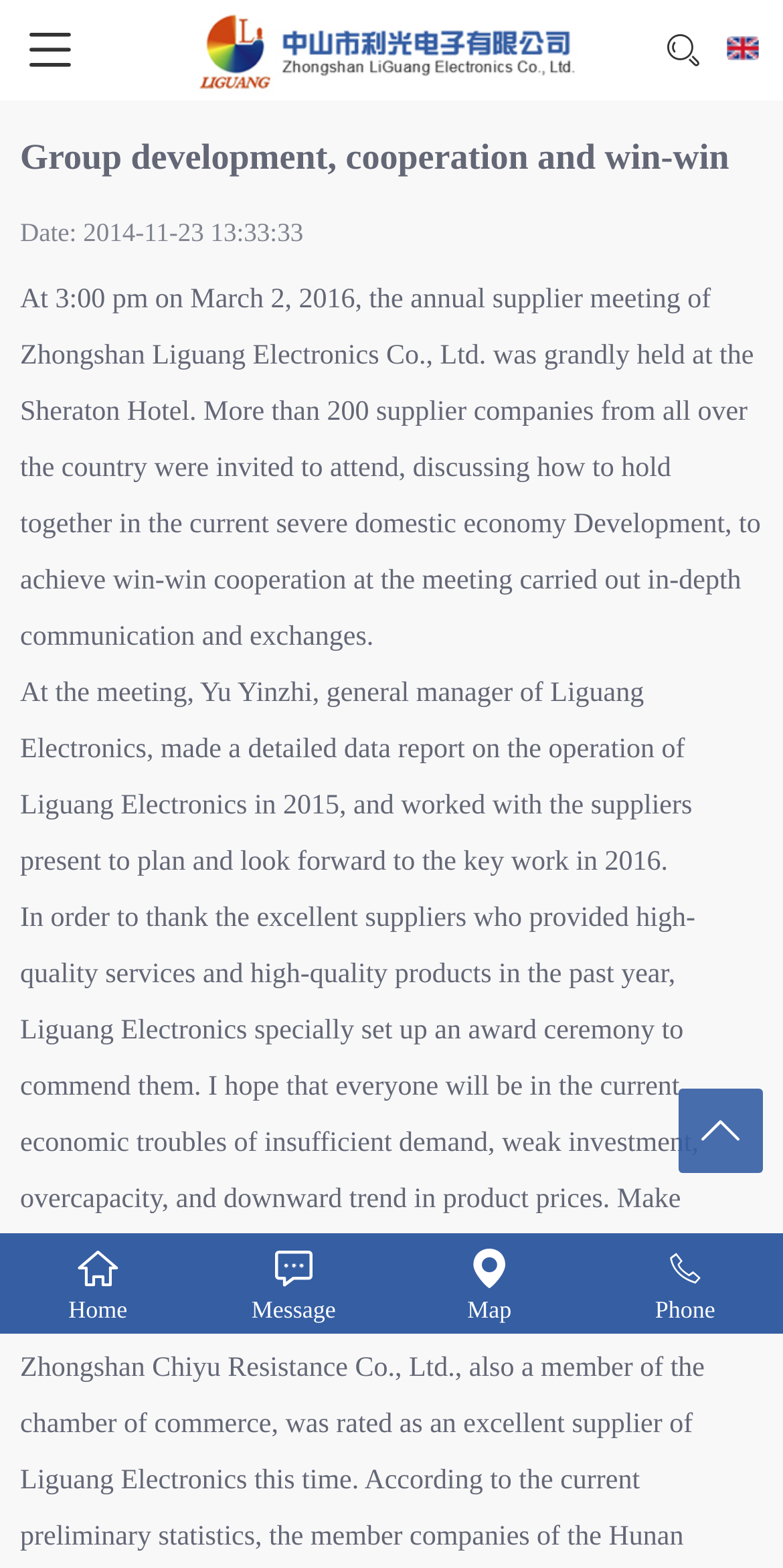Refer to the image and answer the question with as much detail as possible: How many links are at the bottom of the page?

The number of links at the bottom of the page can be determined by counting the link elements, which are ' Home', ' Message', ' Map', and ' Phone'.